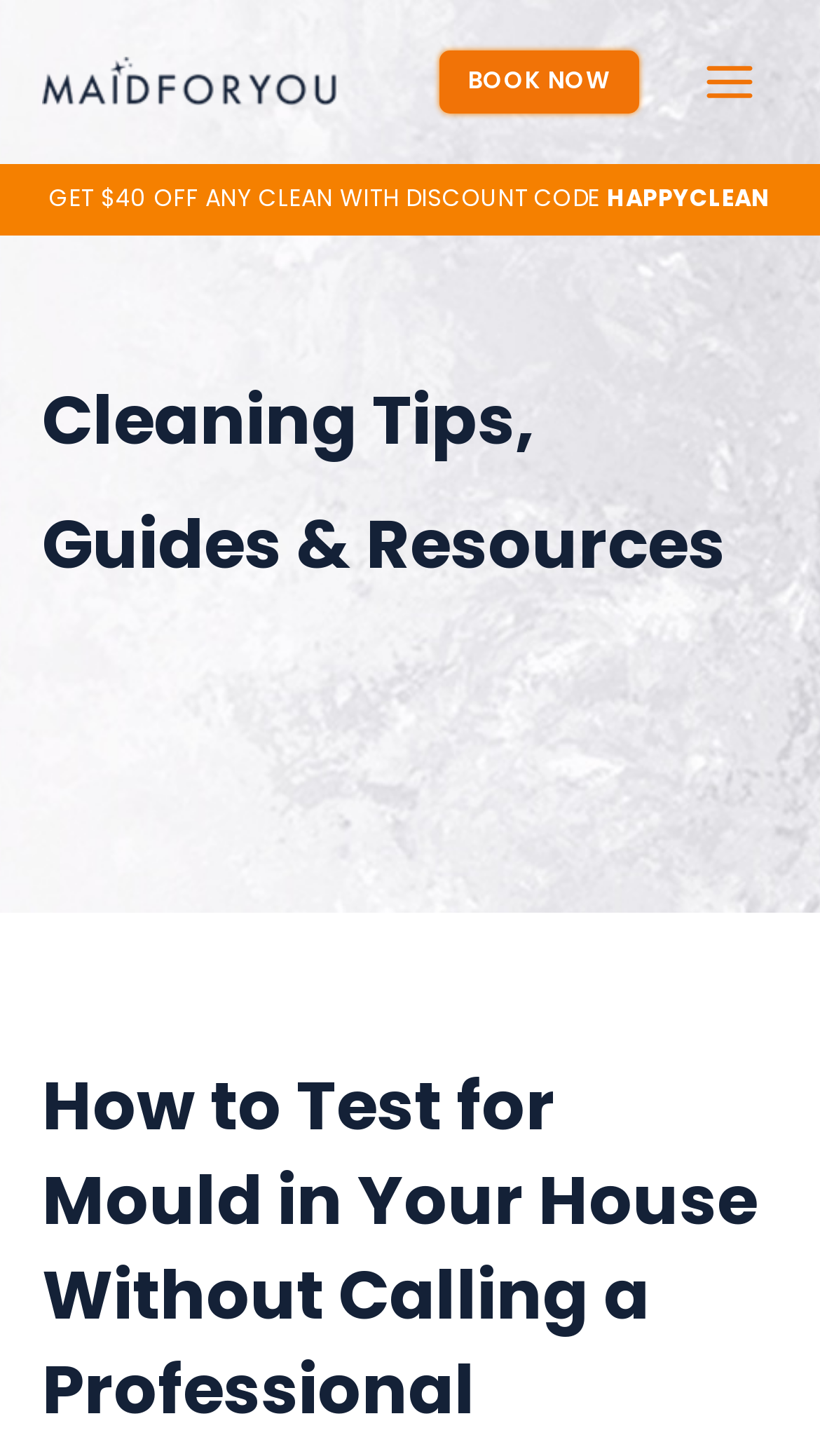Based on the image, provide a detailed and complete answer to the question: 
What is the topic of the article?

The topic of the article is obtained from the heading 'How to Test for Mould in Your House Without Calling a Professional' which is located at the middle of the webpage.